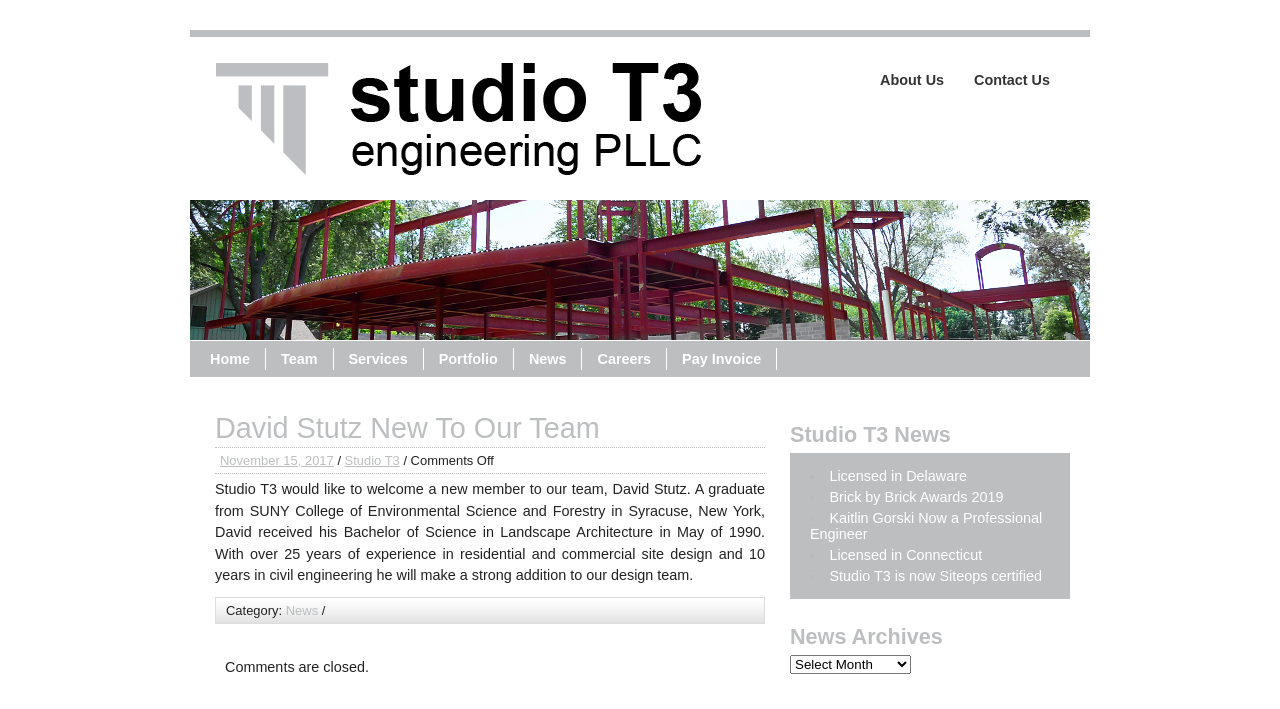Please locate the bounding box coordinates of the element that should be clicked to complete the given instruction: "Click the 'New Homes_' link".

None